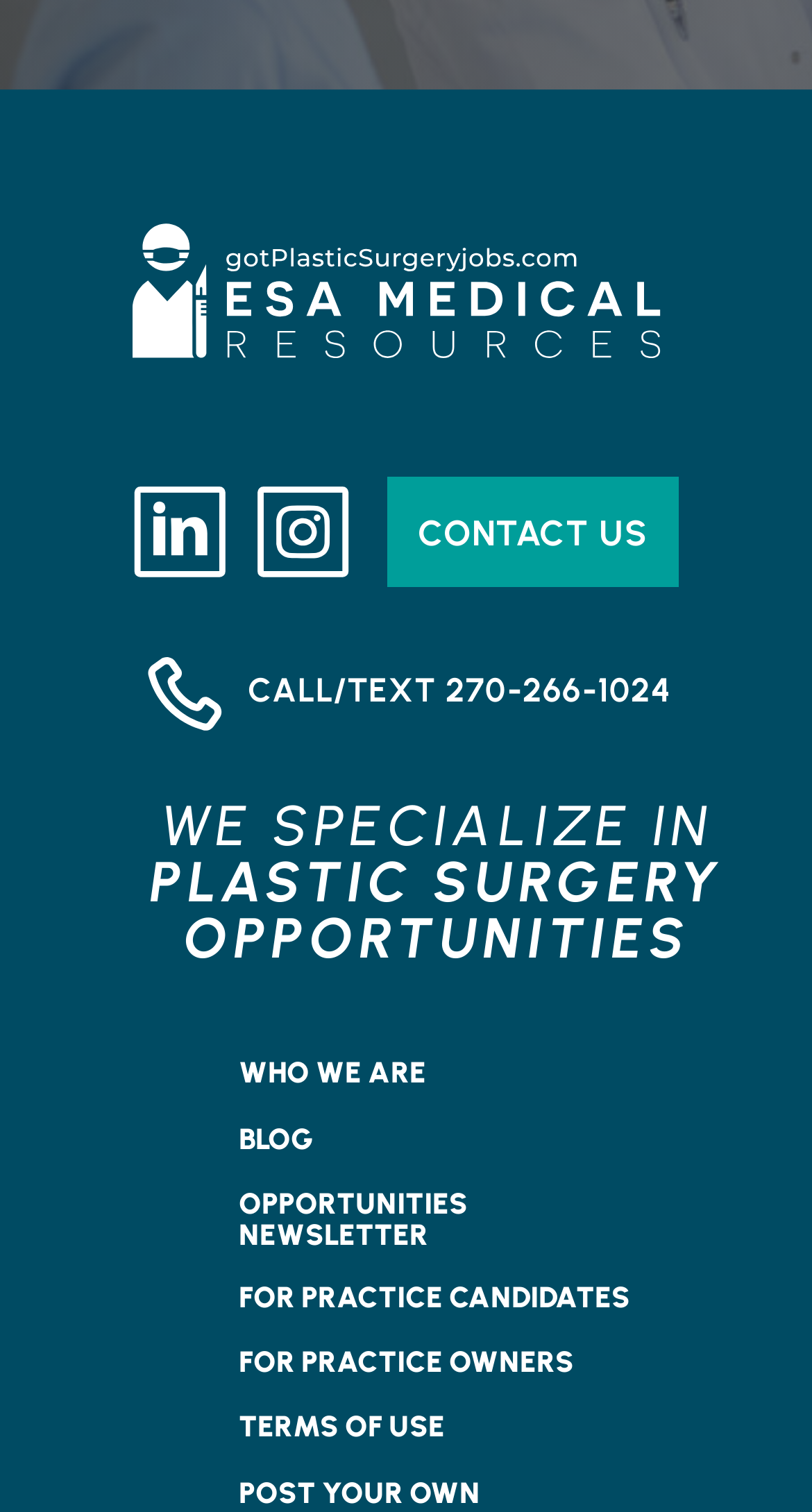How many social media links are available?
Please give a detailed and elaborate explanation in response to the question.

There are two social media links available on the webpage, which are 'Linkedin' and 'Instagram', both located at the top-left section of the page.